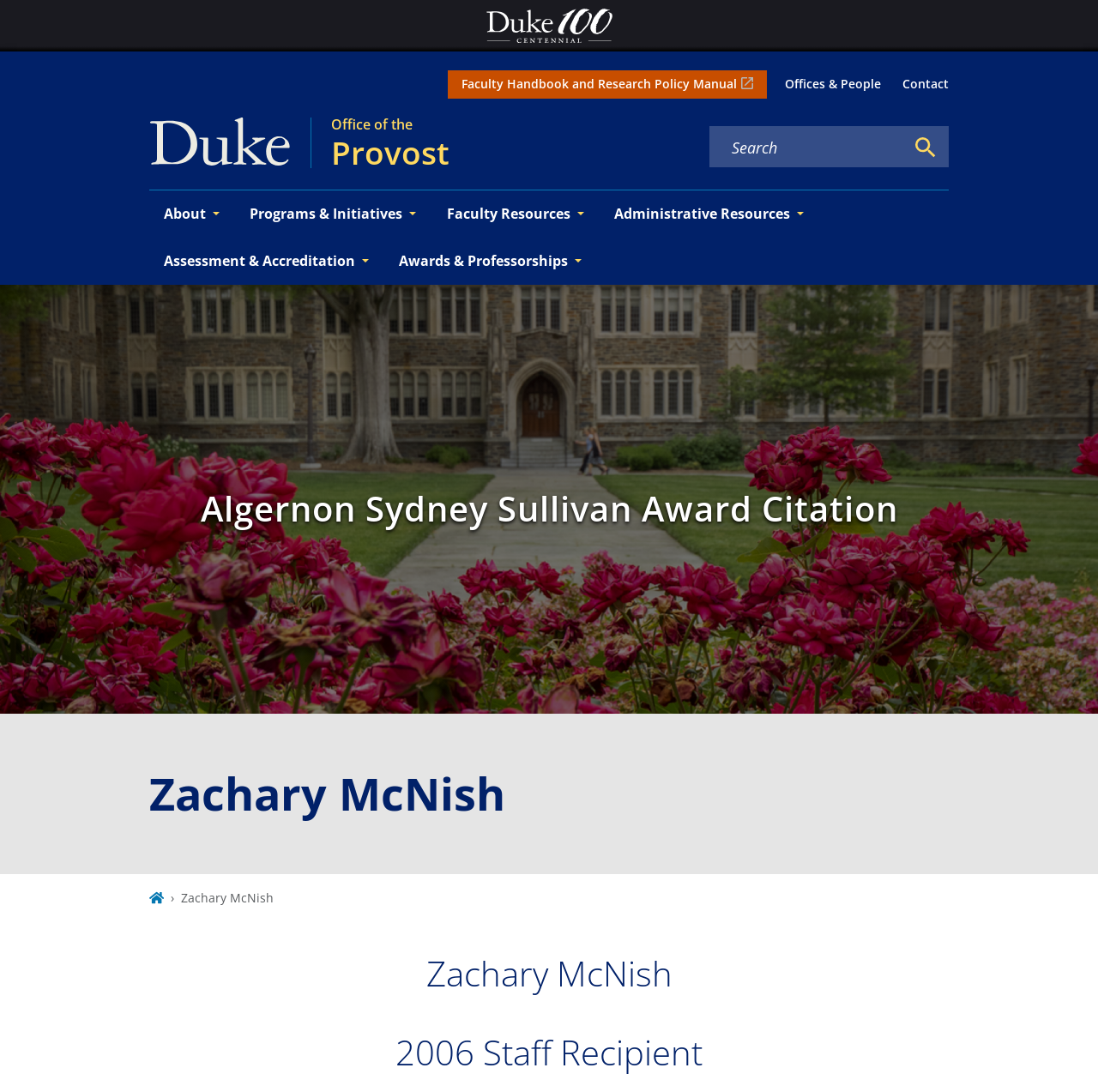Identify the bounding box coordinates of the area that should be clicked in order to complete the given instruction: "view 4.5 ESA - Equation". The bounding box coordinates should be four float numbers between 0 and 1, i.e., [left, top, right, bottom].

None